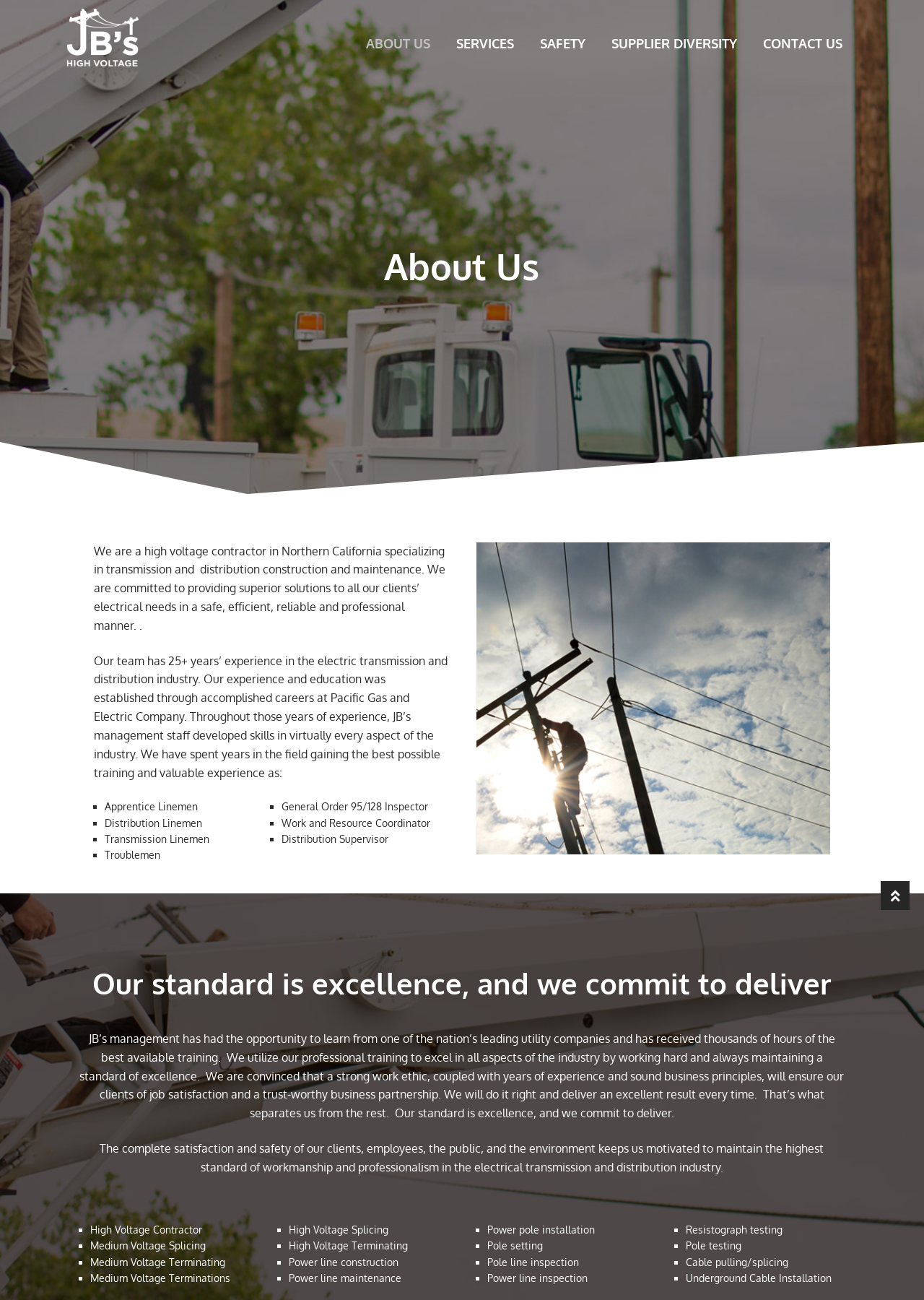Answer with a single word or phrase: 
What is the goal of JB's High Voltage, Inc.?

To deliver excellent results